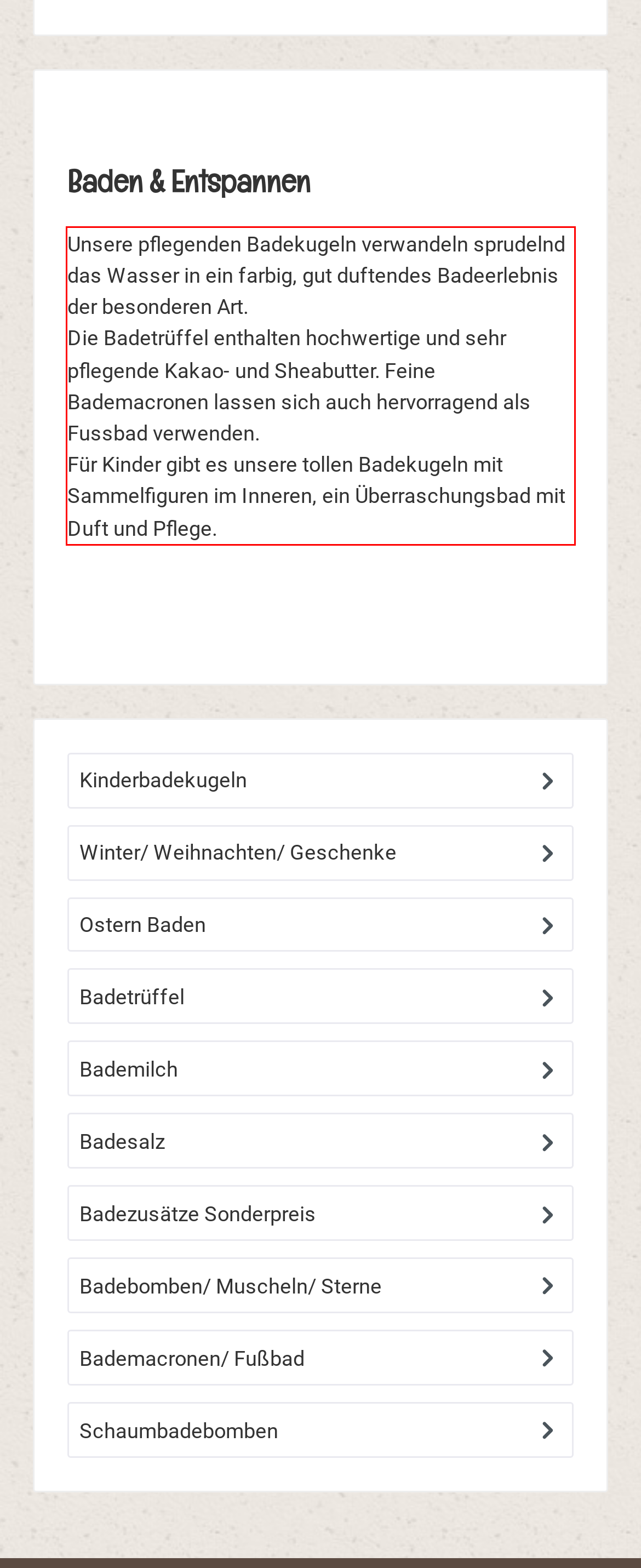Please look at the webpage screenshot and extract the text enclosed by the red bounding box.

Unsere pflegenden Badekugeln verwandeln sprudelnd das Wasser in ein farbig, gut duftendes Badeerlebnis der besonderen Art. Die Badetrüffel enthalten hochwertige und sehr pflegende Kakao- und Sheabutter. Feine Bademacronen lassen sich auch hervorragend als Fussbad verwenden. Für Kinder gibt es unsere tollen Badekugeln mit Sammelfiguren im Inneren, ein Überraschungsbad mit Duft und Pflege.